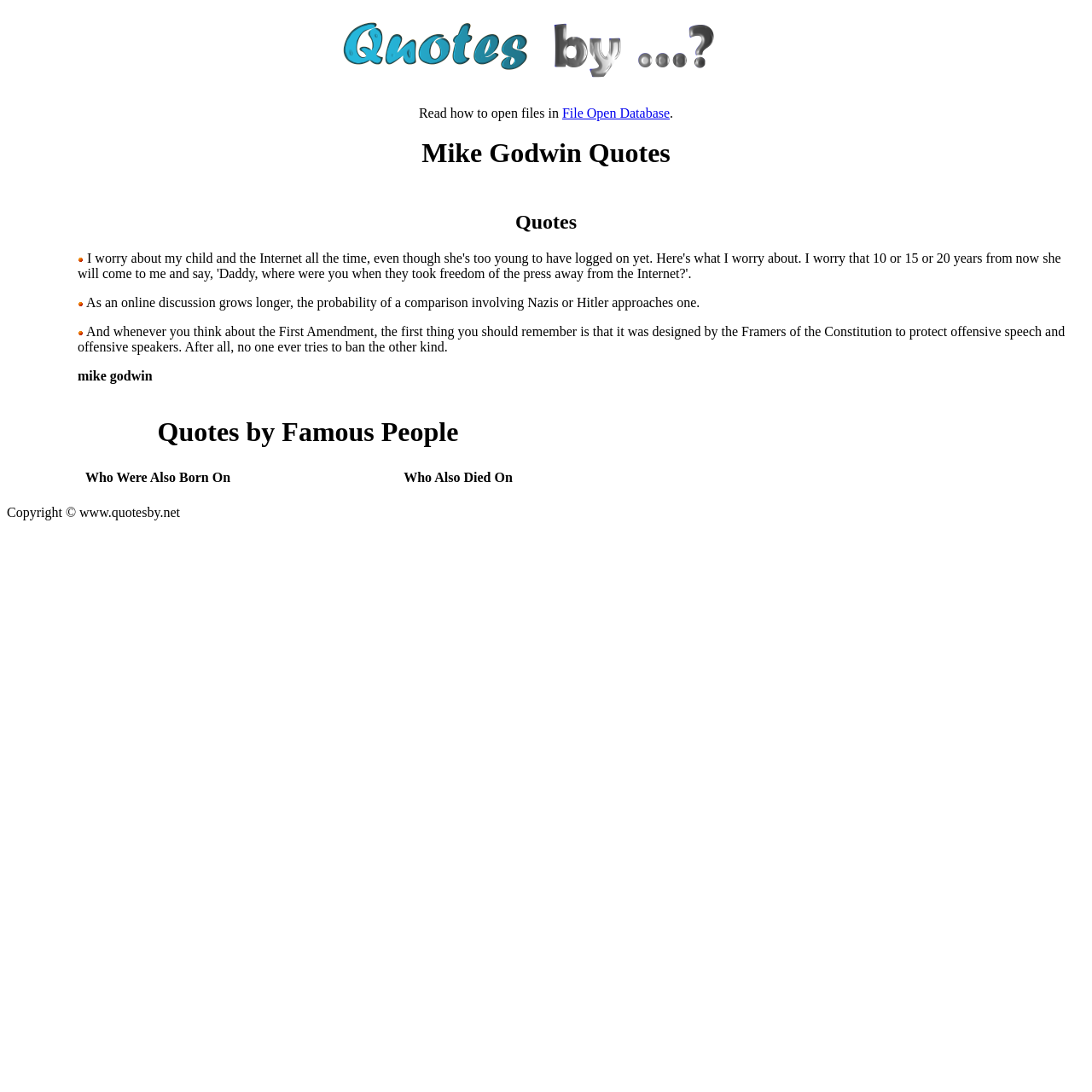Extract the text of the main heading from the webpage.

Mike Godwin Quotes